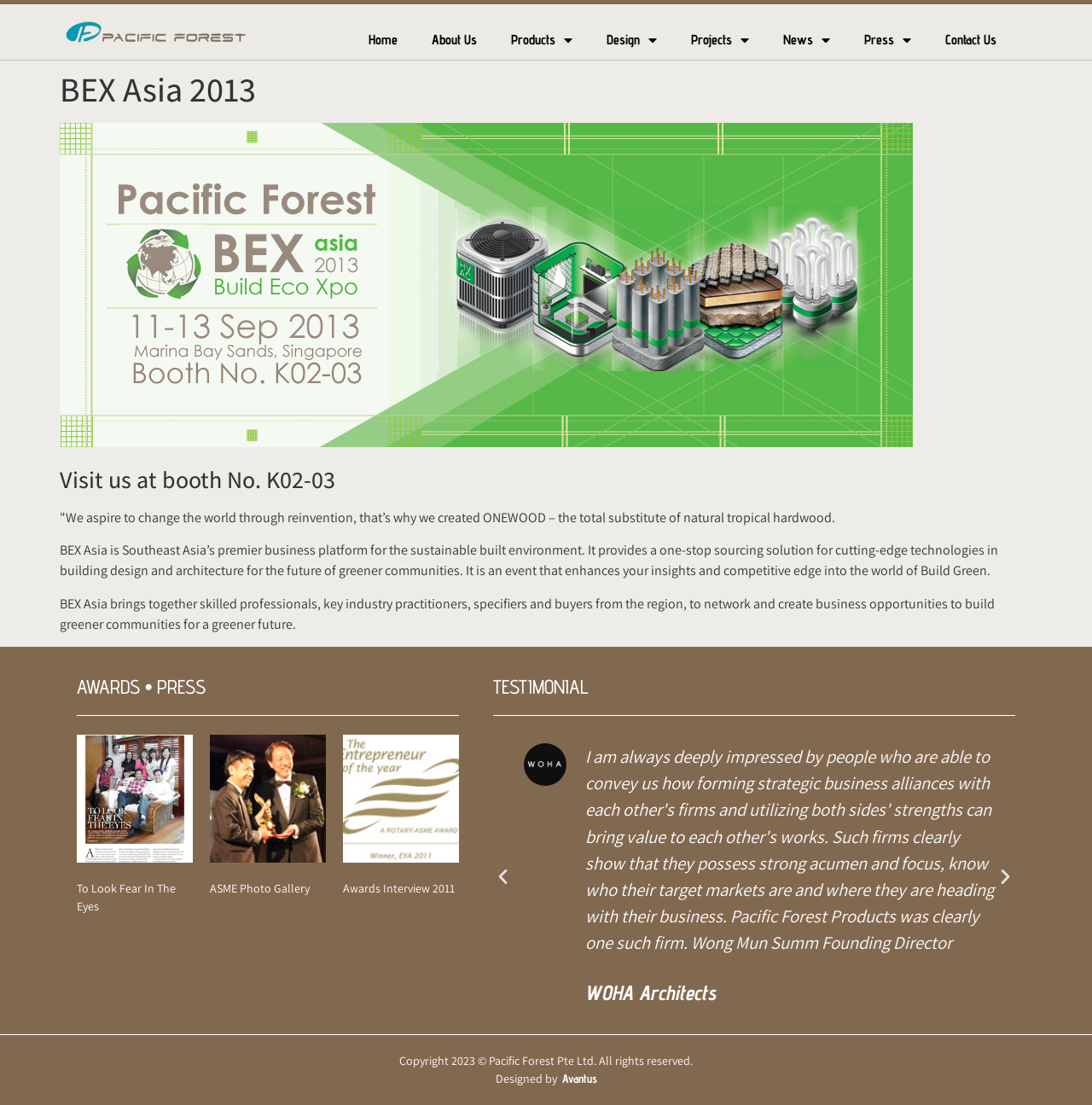How many images are there in the testimonial section?
Please look at the screenshot and answer using one word or phrase.

2